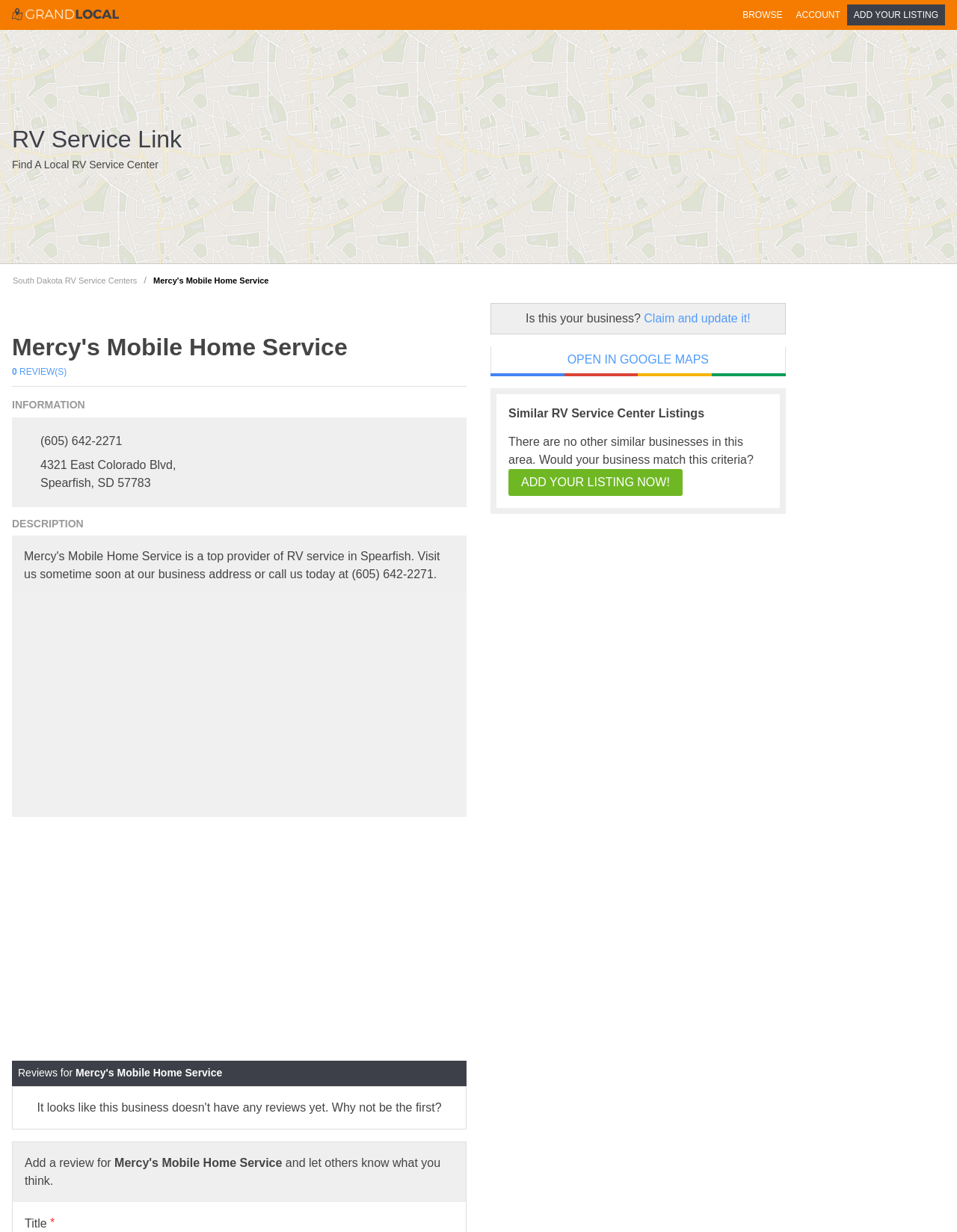Please locate the bounding box coordinates of the element that should be clicked to achieve the given instruction: "Open Mercy's Mobile Home Service in Google Maps".

[0.512, 0.281, 0.821, 0.303]